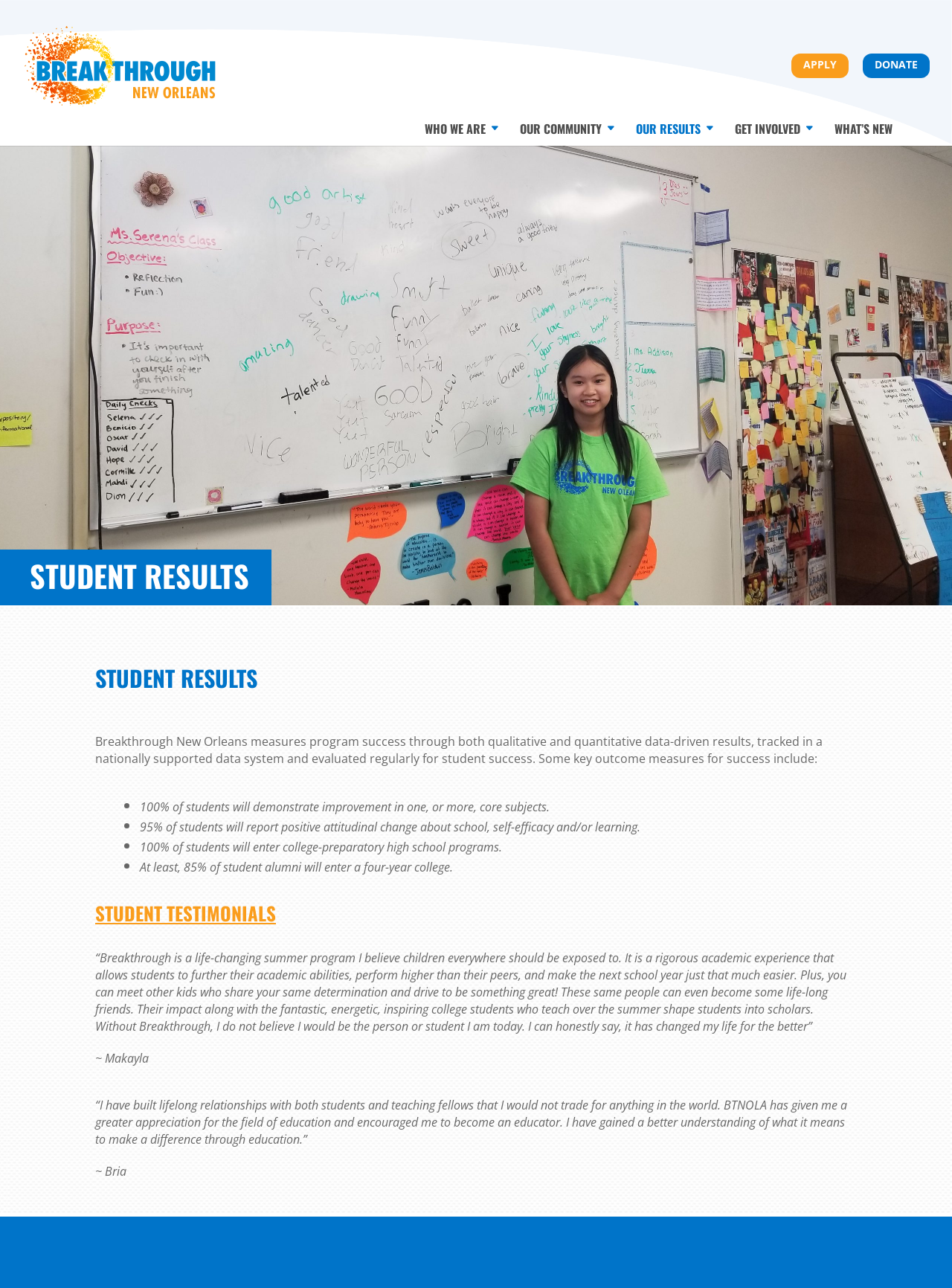Pinpoint the bounding box coordinates of the element that must be clicked to accomplish the following instruction: "Click the 'APPLY' link". The coordinates should be in the format of four float numbers between 0 and 1, i.e., [left, top, right, bottom].

[0.831, 0.042, 0.891, 0.06]